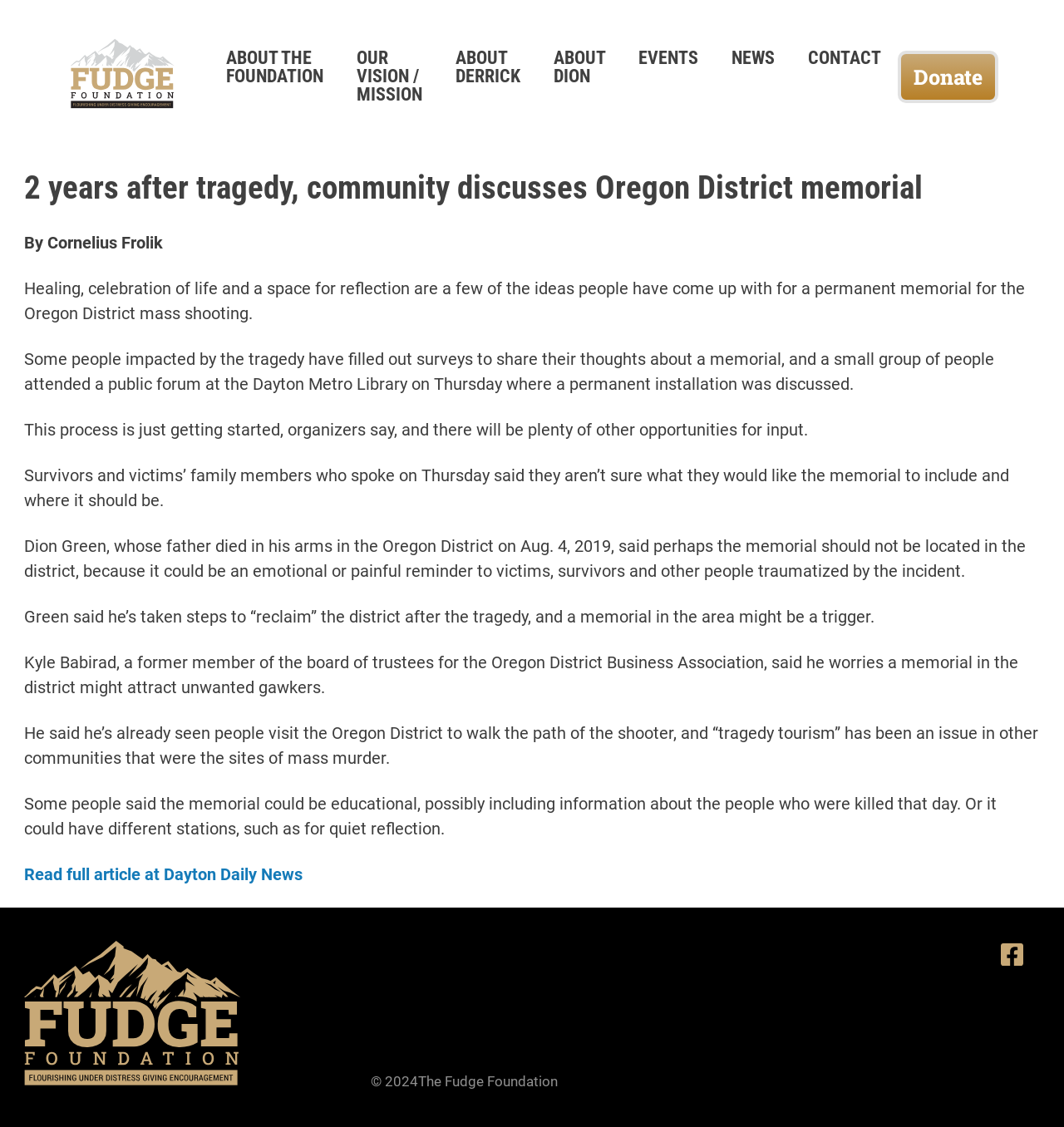What is the name of the foundation?
Please look at the screenshot and answer using one word or phrase.

Fudge Foundation